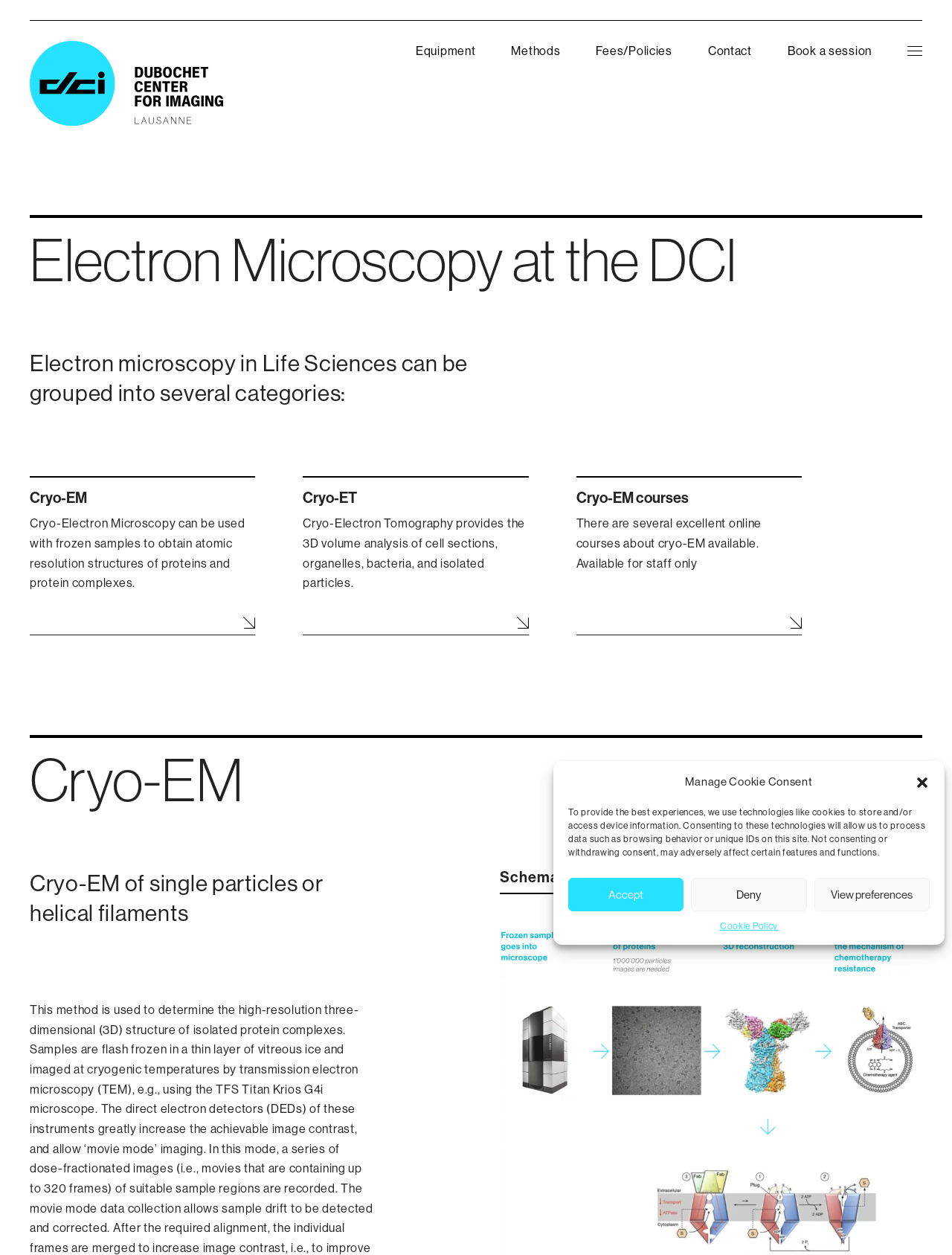What is the purpose of Cryo-Electron Tomography?
Based on the screenshot, give a detailed explanation to answer the question.

Based on the webpage content, I found that Cryo-Electron Tomography provides the 3D volume analysis of cell sections, organelles, bacteria, and isolated particles. This information is mentioned in the description under the Cryo-ET heading.